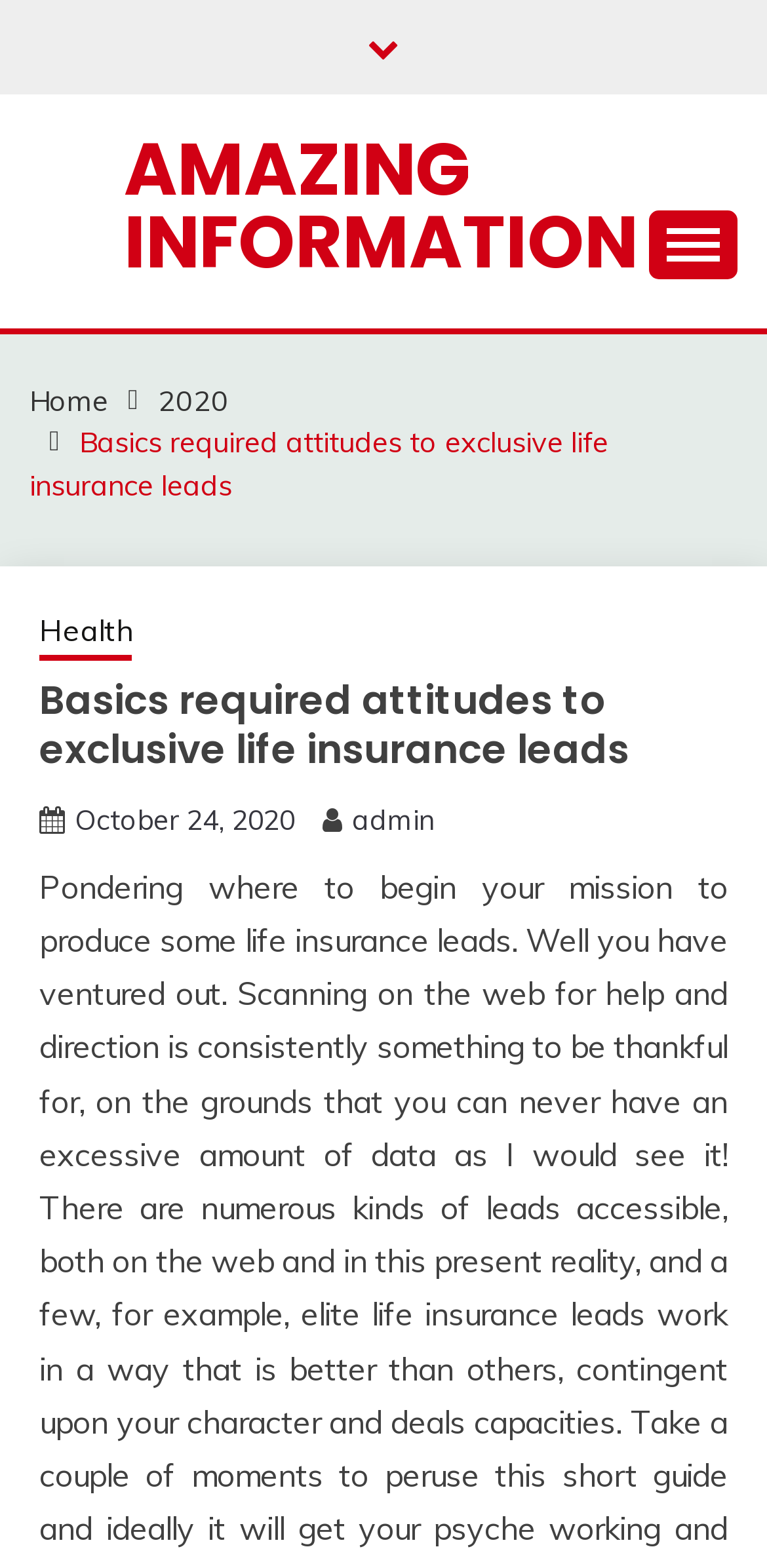Please reply to the following question using a single word or phrase: 
What type of content is available on this webpage?

Article or blog post